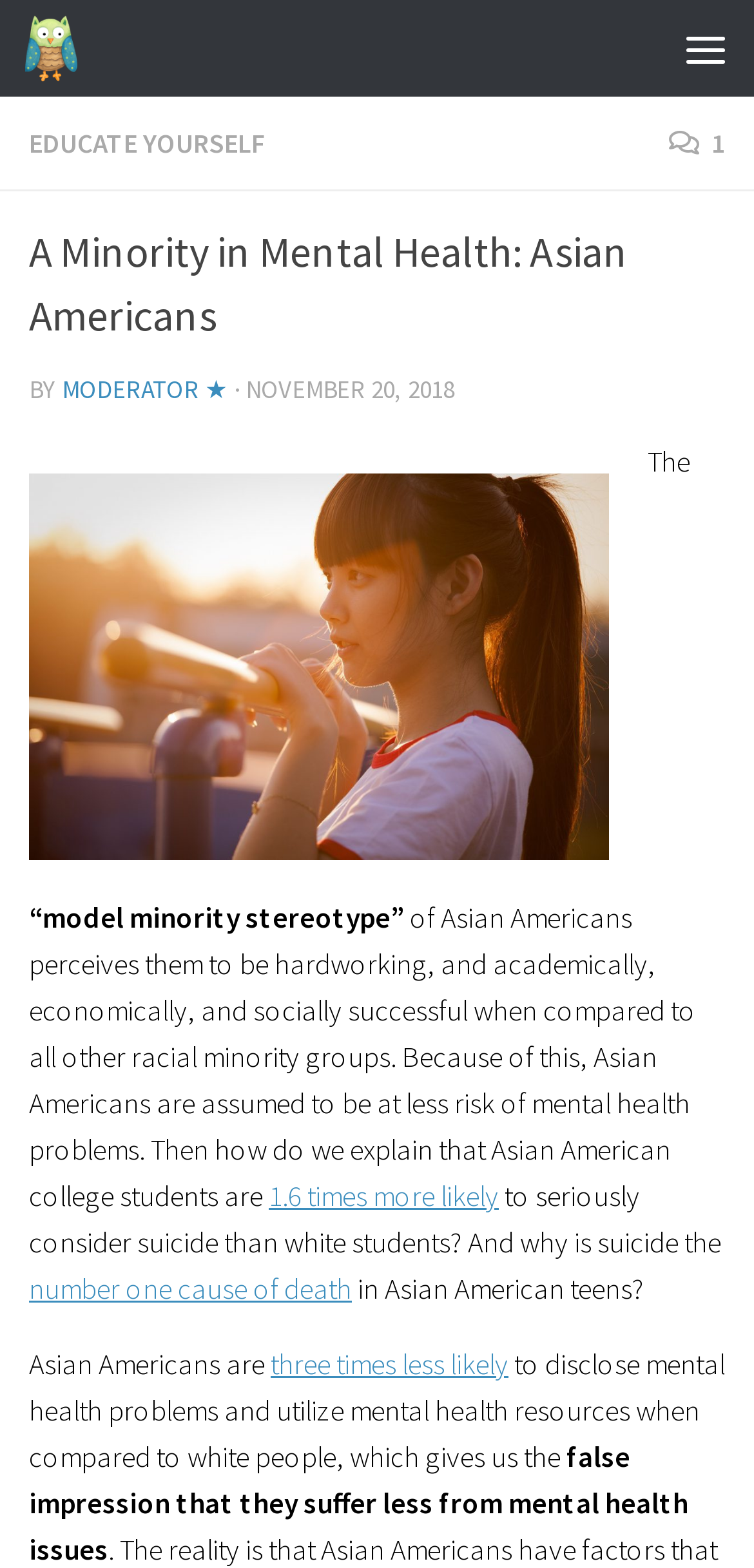Identify the bounding box coordinates of the clickable section necessary to follow the following instruction: "Click the 'MODERATOR ★' link". The coordinates should be presented as four float numbers from 0 to 1, i.e., [left, top, right, bottom].

[0.082, 0.238, 0.303, 0.259]